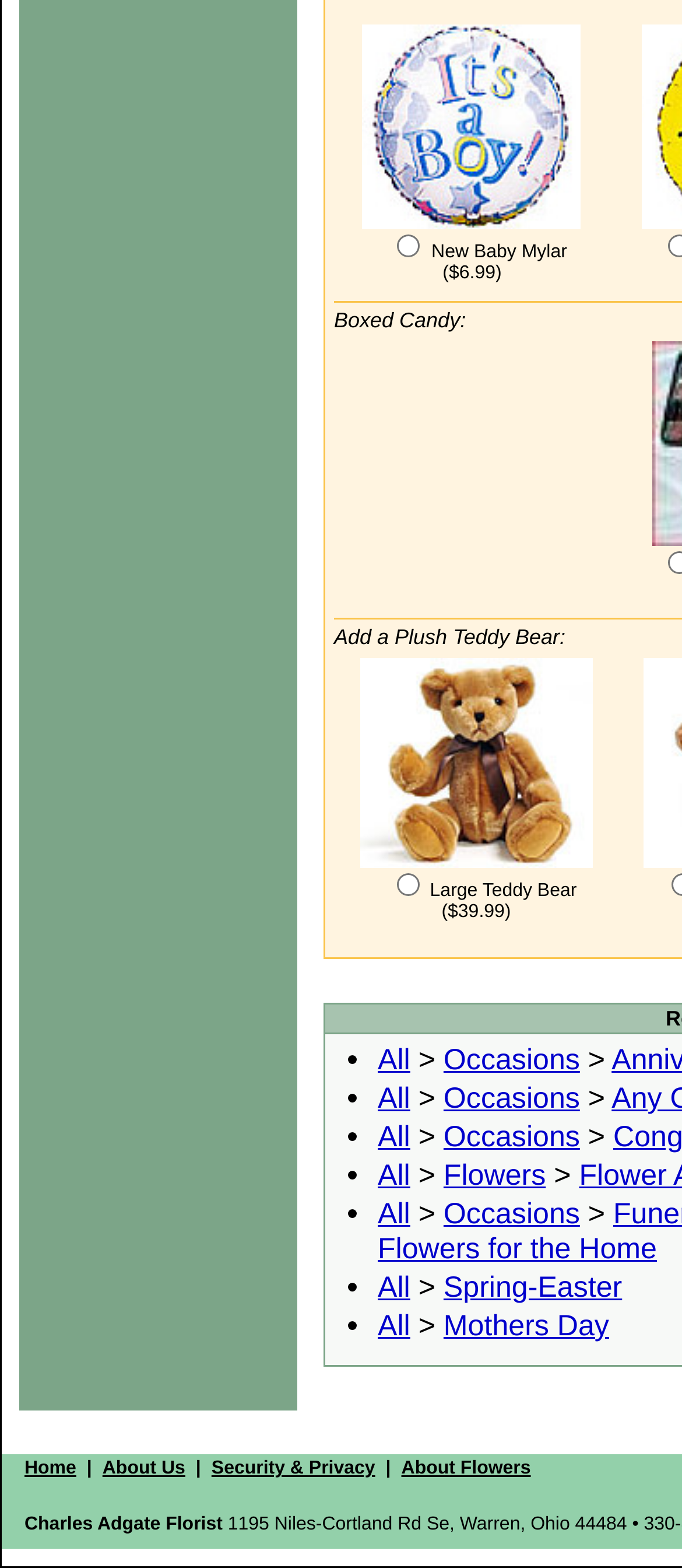What is the price of the Large Teddy Bear?
Using the image, give a concise answer in the form of a single word or short phrase.

$39.99